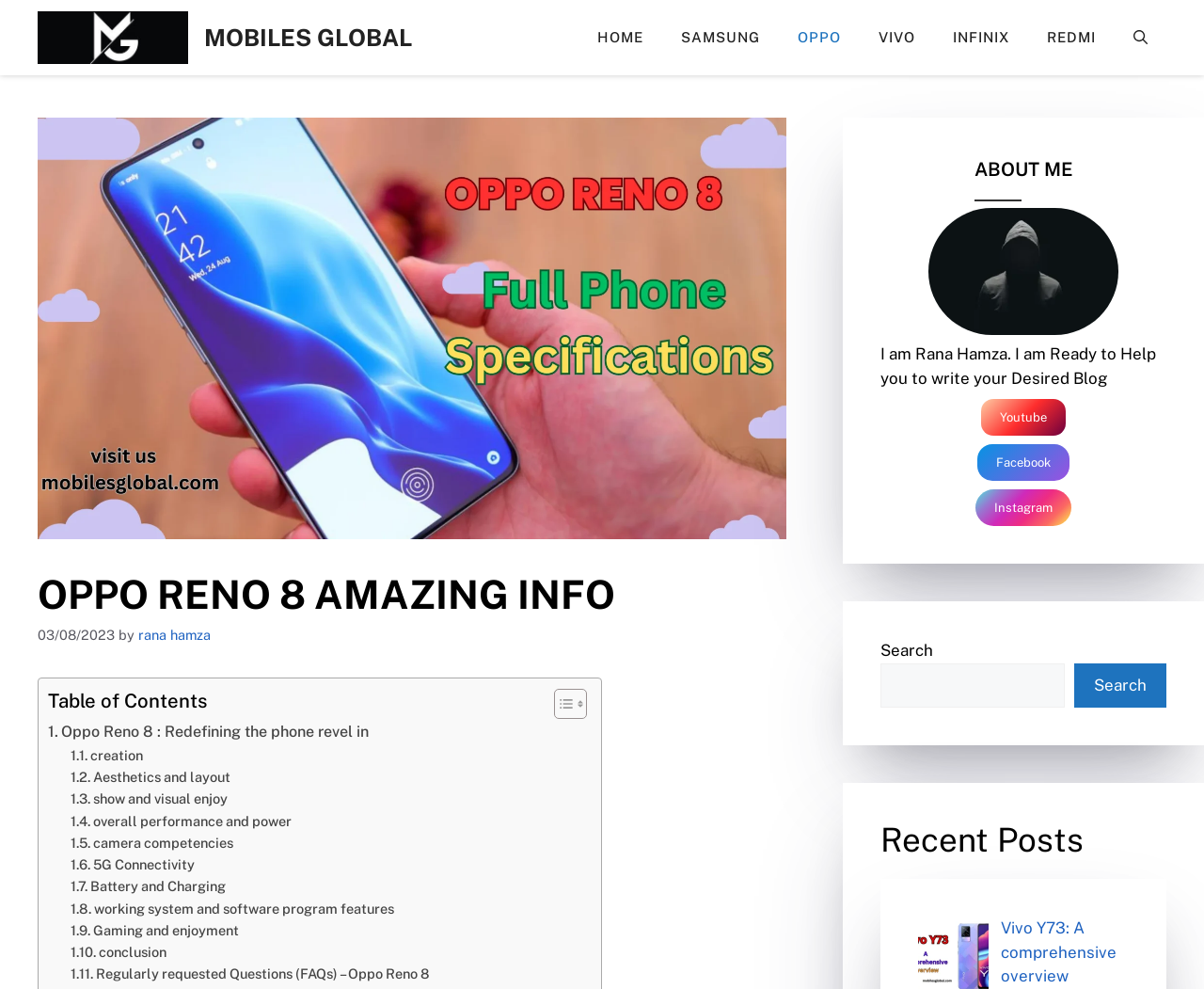What social media platforms are mentioned in the 'ABOUT ME' section?
Using the image as a reference, deliver a detailed and thorough answer to the question.

The 'ABOUT ME' section mentions the author's presence on various social media platforms, including Youtube, Facebook, and Instagram, with corresponding text labels.